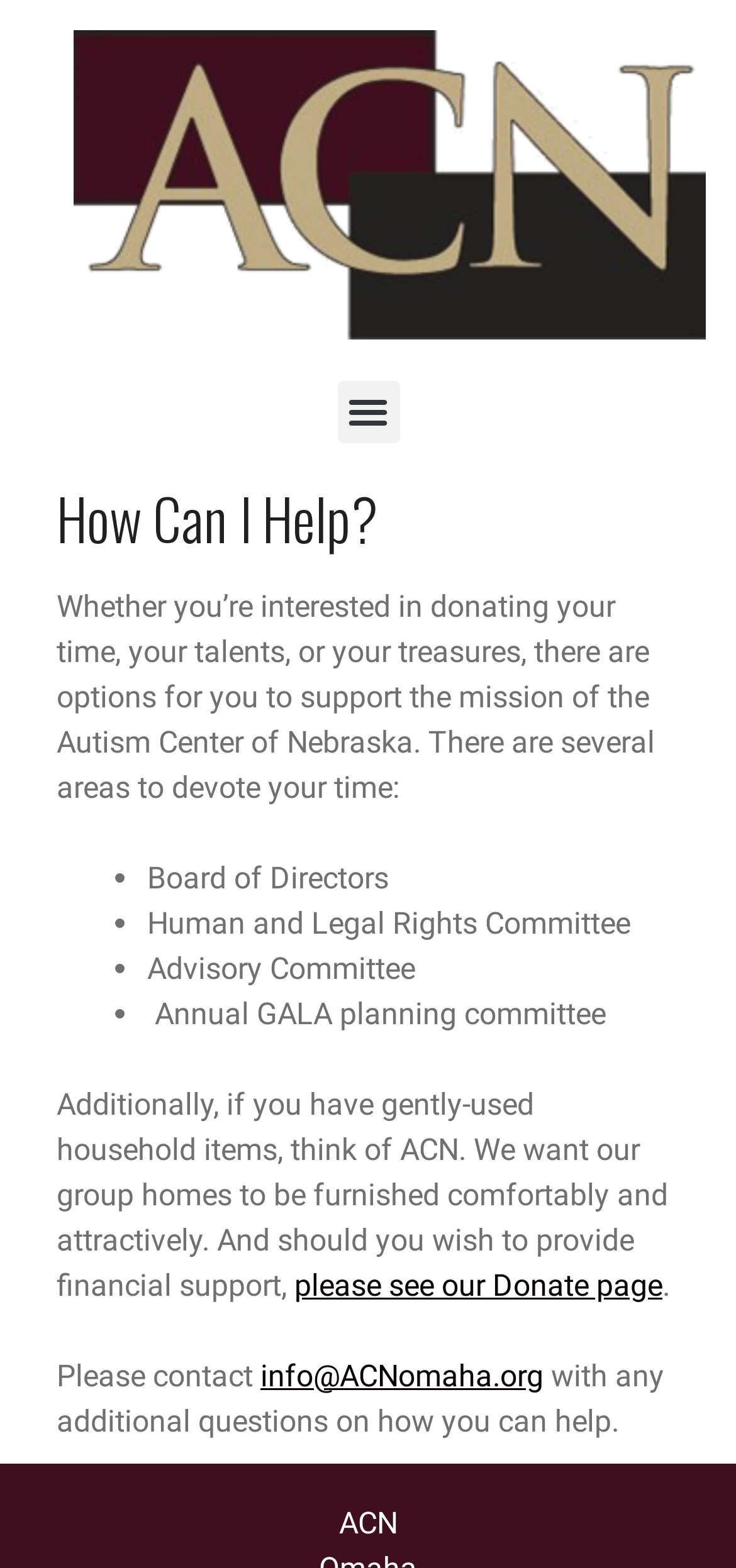Determine the bounding box coordinates of the UI element described below. Use the format (top-left x, top-left y, bottom-right x, bottom-right y) with floating point numbers between 0 and 1: Menu

[0.458, 0.242, 0.542, 0.282]